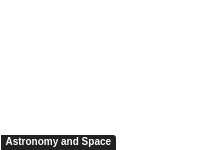Provide a thorough description of the image presented.

The image depicts a section of content related to "Astronomy and Space," showcasing the latest articles and discoveries in the field. It is positioned within a dedicated area on a webpage that highlights topics of astronomical significance, including research findings and updates on space missions. The layout suggests an organized presentation of information, guiding readers to explore further articles and insights on celestial phenomena. This specific area is part of a larger conversation around significant advancements in astronomy and the exploration of outer space.